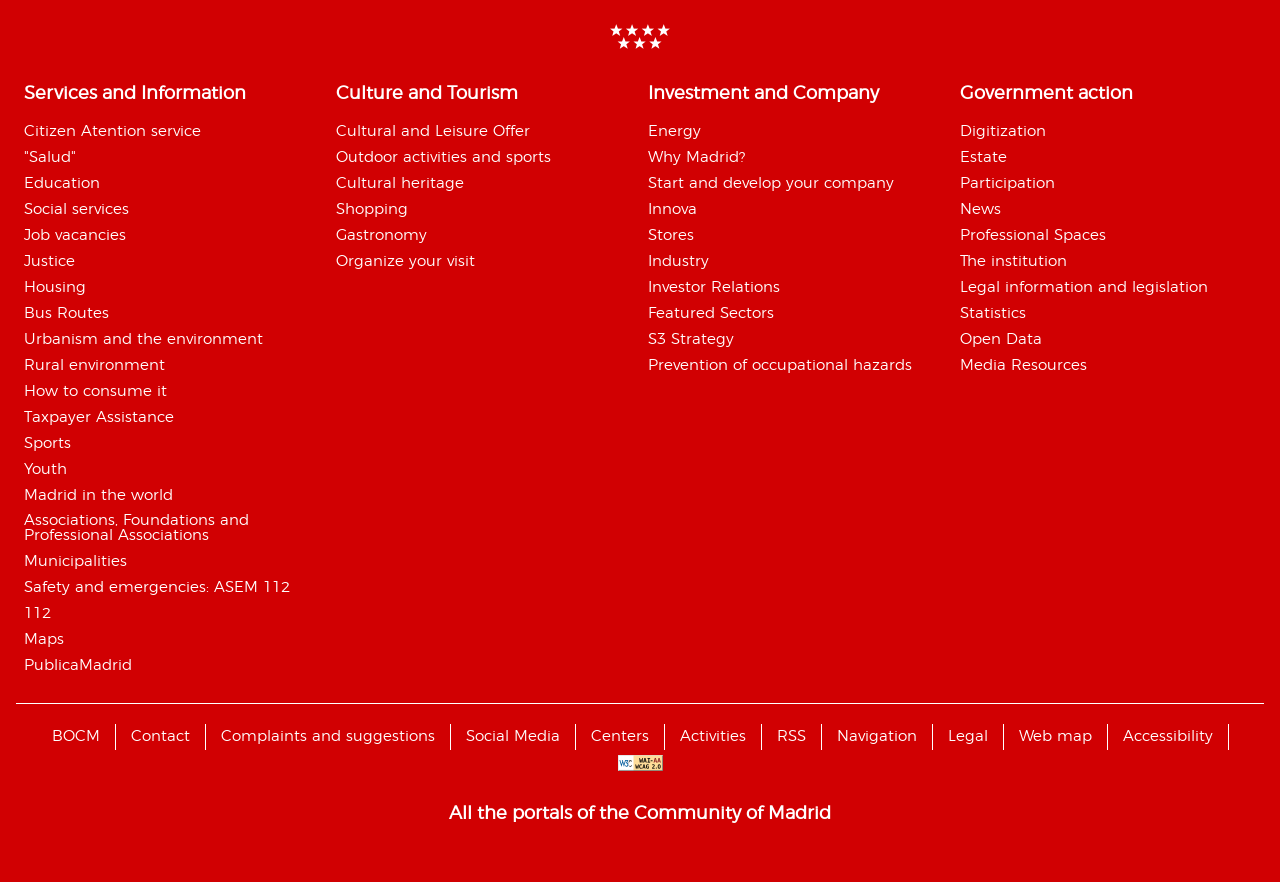Answer this question in one word or a short phrase: What is the third service listed under Servicios e Información?

Education